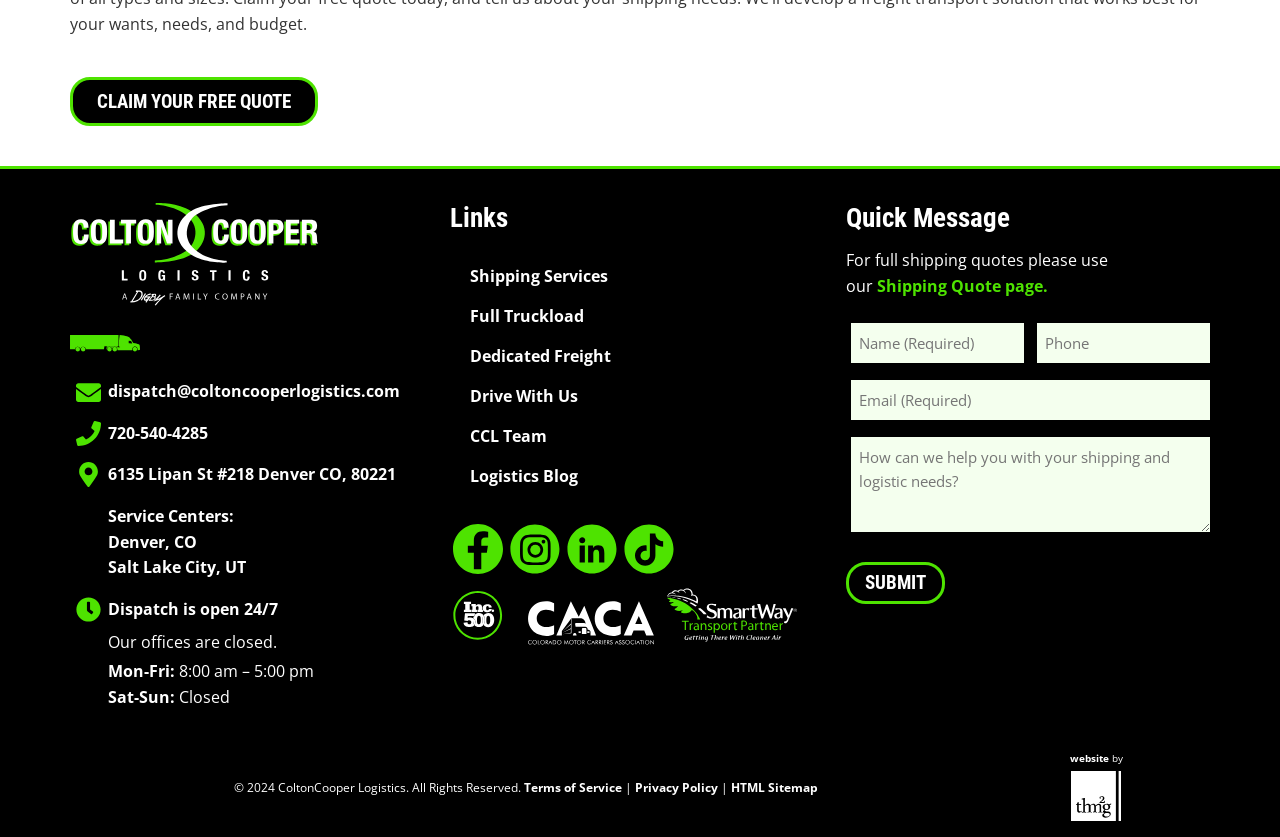Provide a short, one-word or phrase answer to the question below:
How many service centers are listed?

2